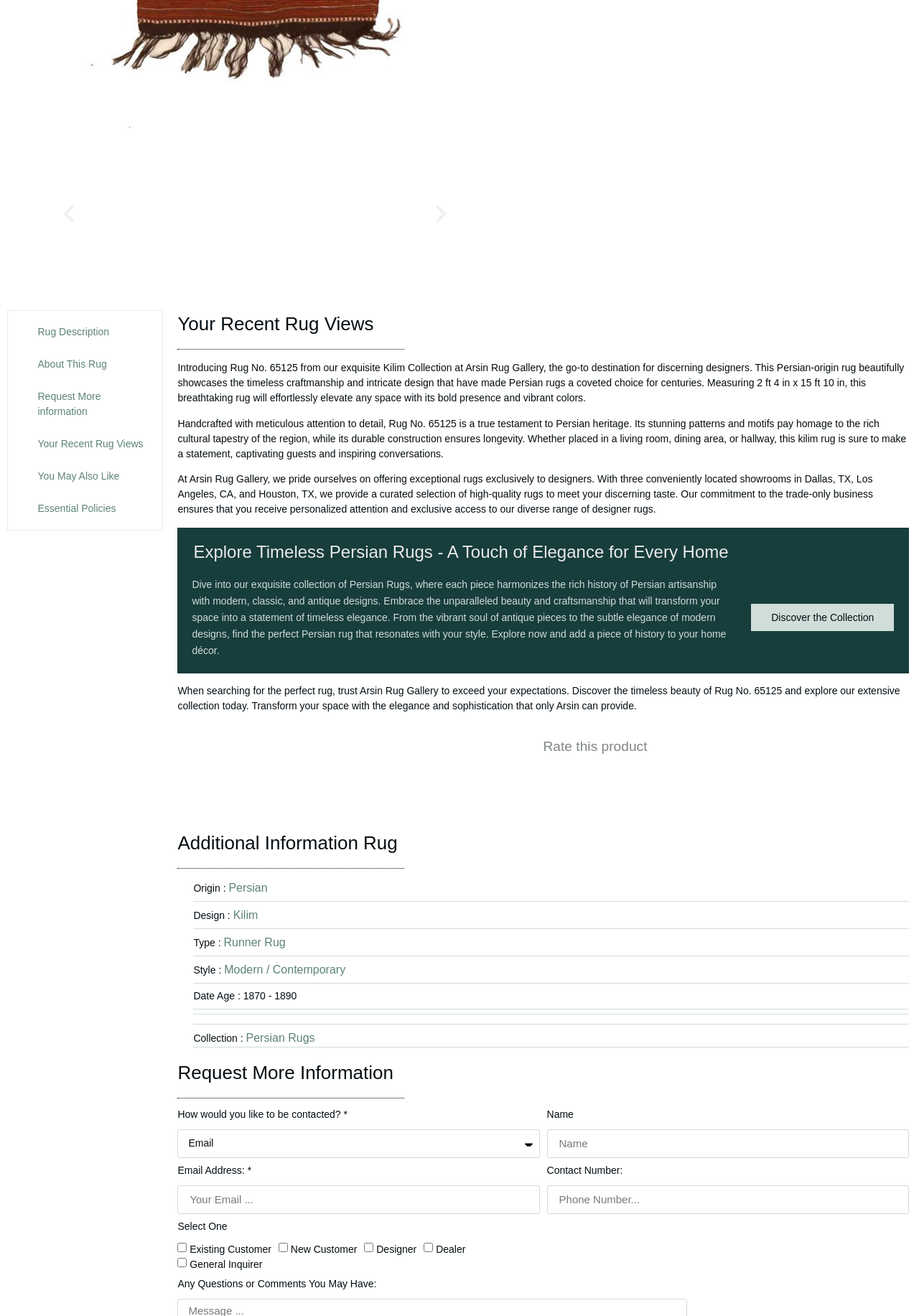Specify the bounding box coordinates of the area to click in order to follow the given instruction: "Select the type of contact."

[0.193, 0.858, 0.587, 0.88]